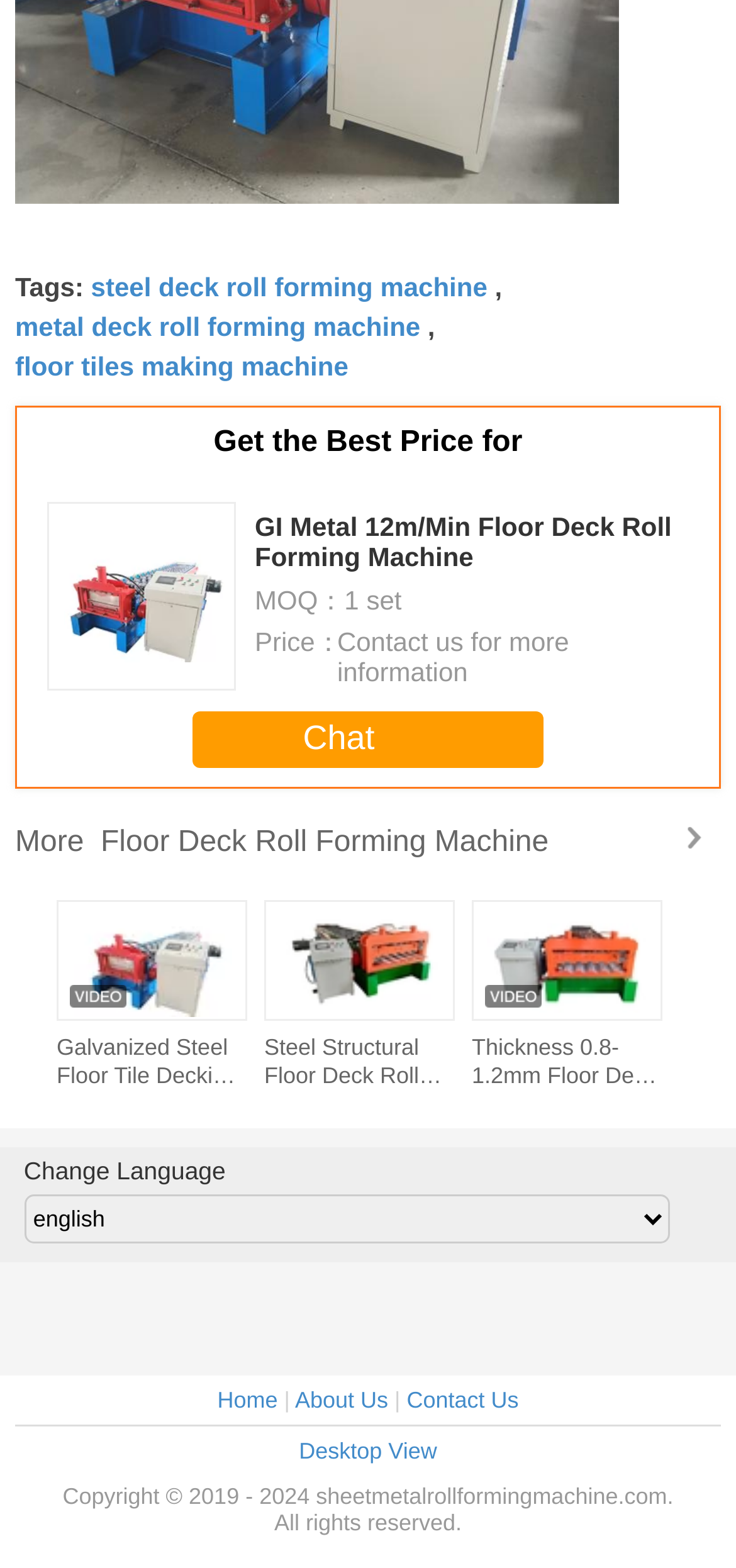What is the name of the website? Based on the image, give a response in one word or a short phrase.

sheetmetalrollformingmachine.com